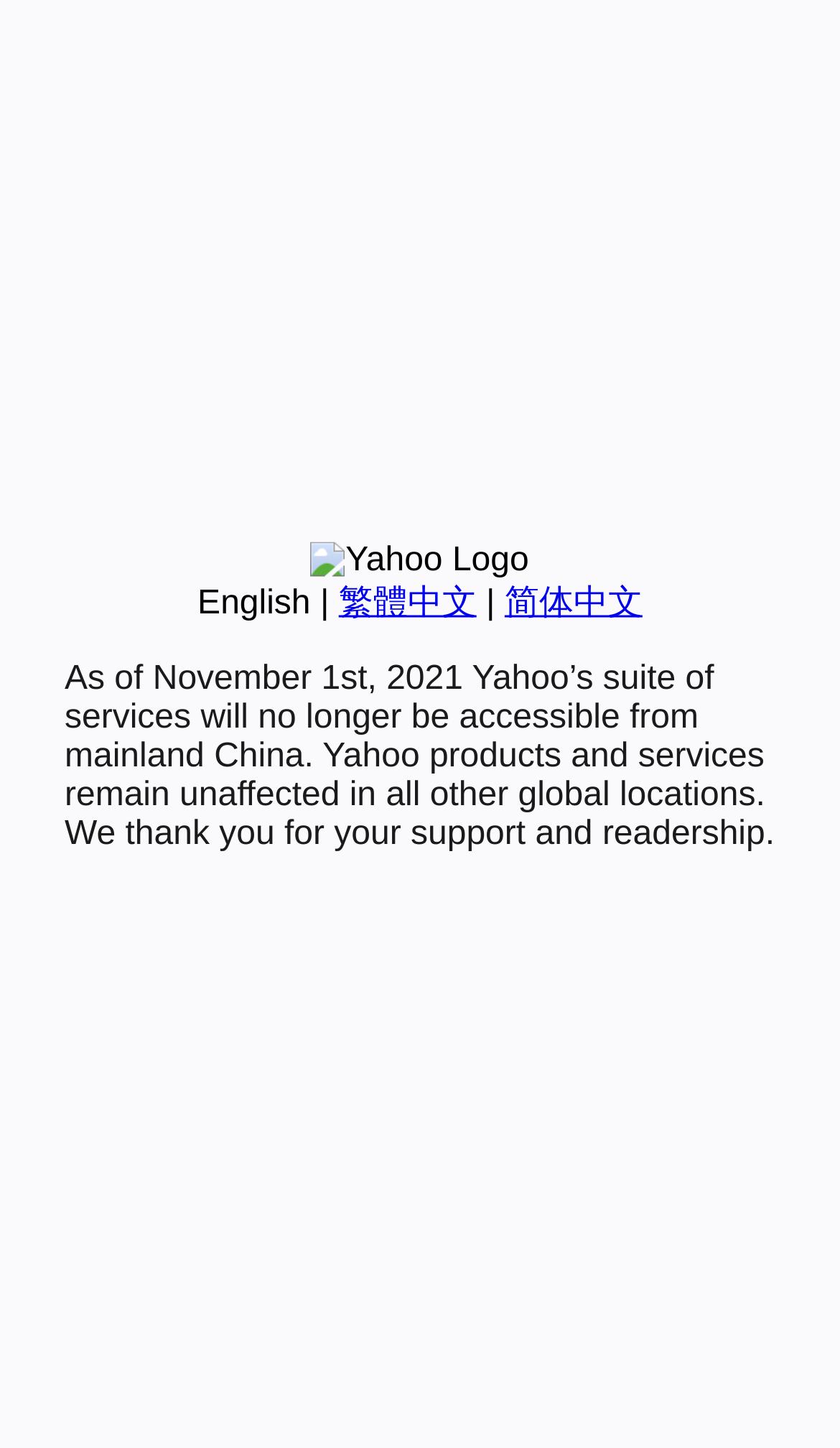Identify the bounding box for the element characterized by the following description: "繁體中文".

[0.403, 0.404, 0.567, 0.429]